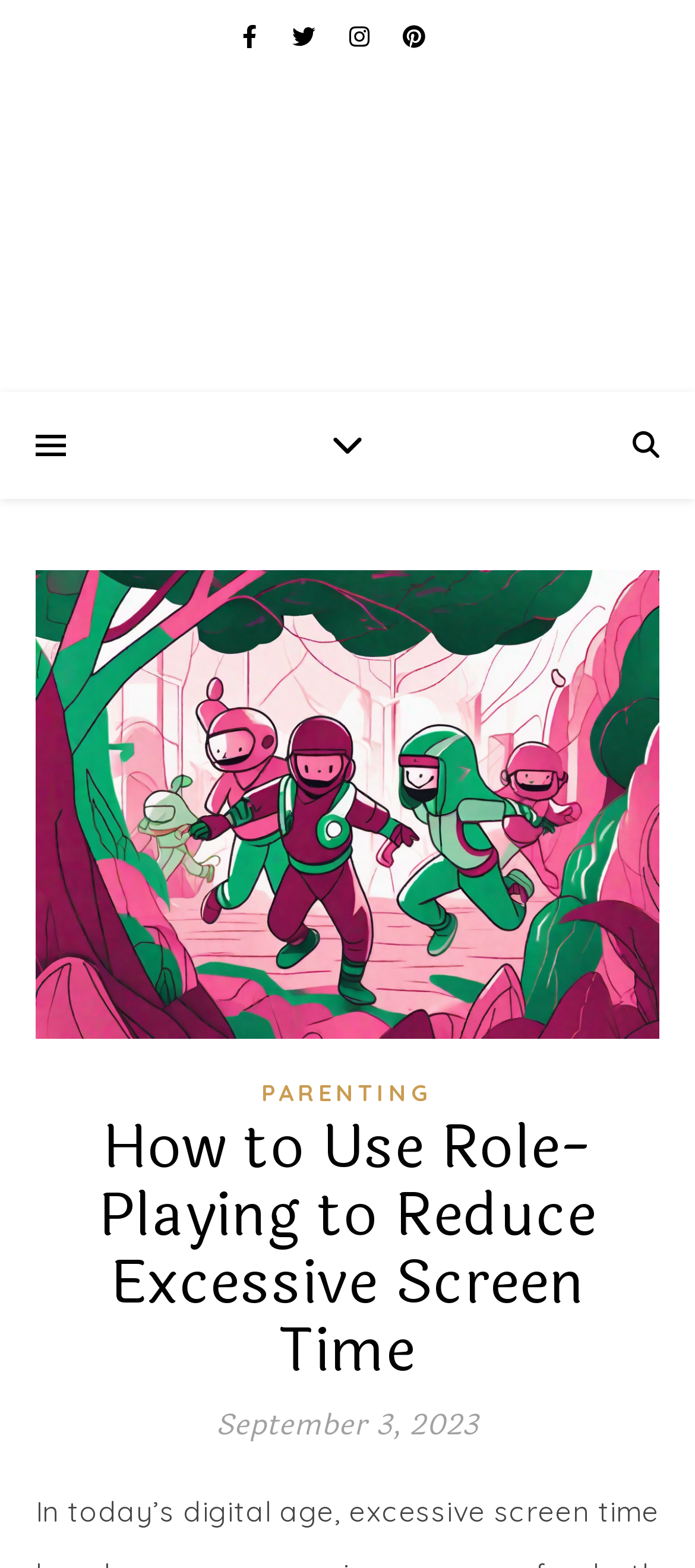What is the main image about?
Answer the question in as much detail as possible.

I analyzed the image element on the webpage and found that it depicts a group of children dressed as their favorite video game characters playing outside in a vibrant setting.